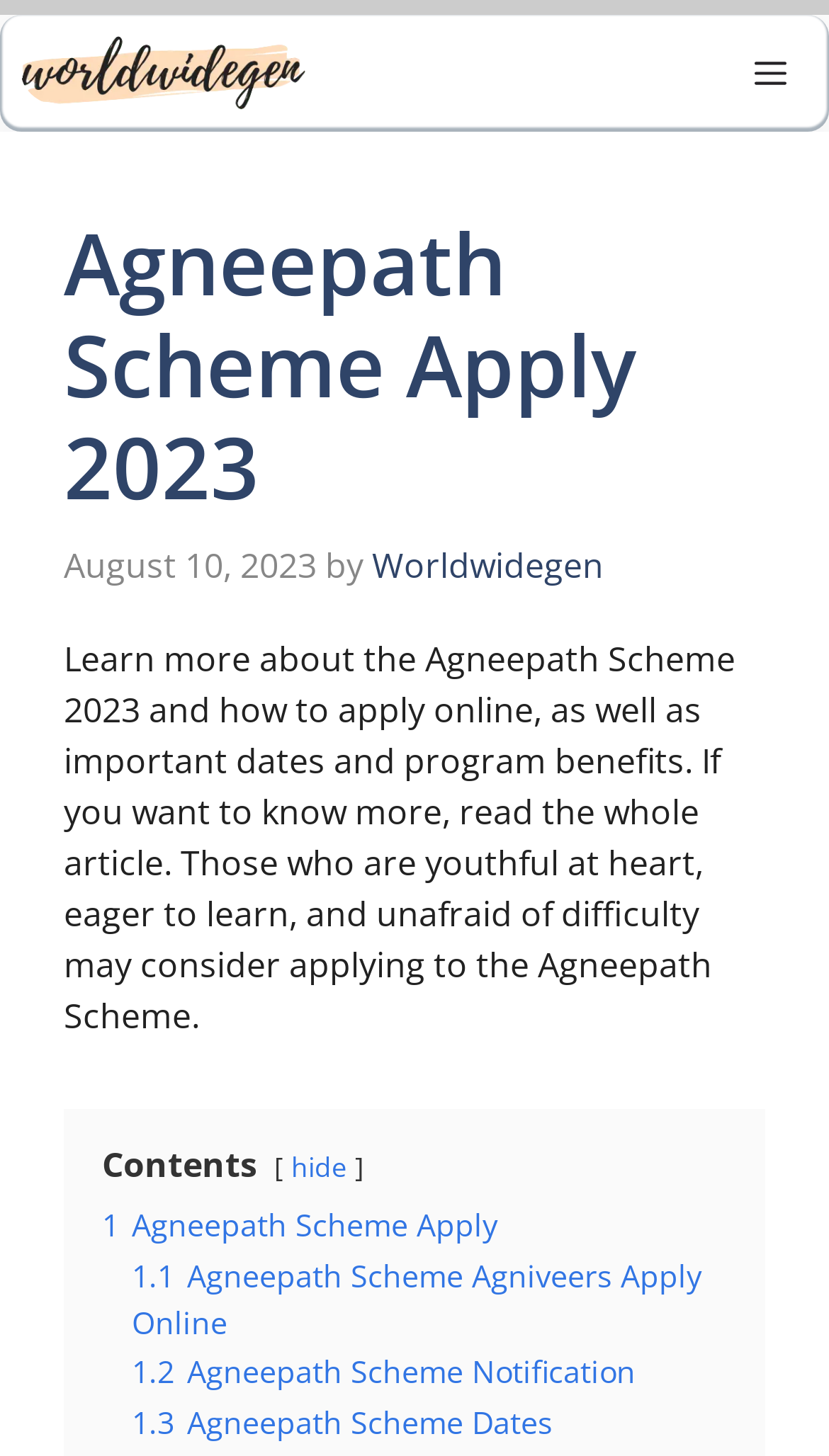Can you specify the bounding box coordinates of the area that needs to be clicked to fulfill the following instruction: "Visit the Worldwidegen website"?

[0.026, 0.01, 0.369, 0.09]